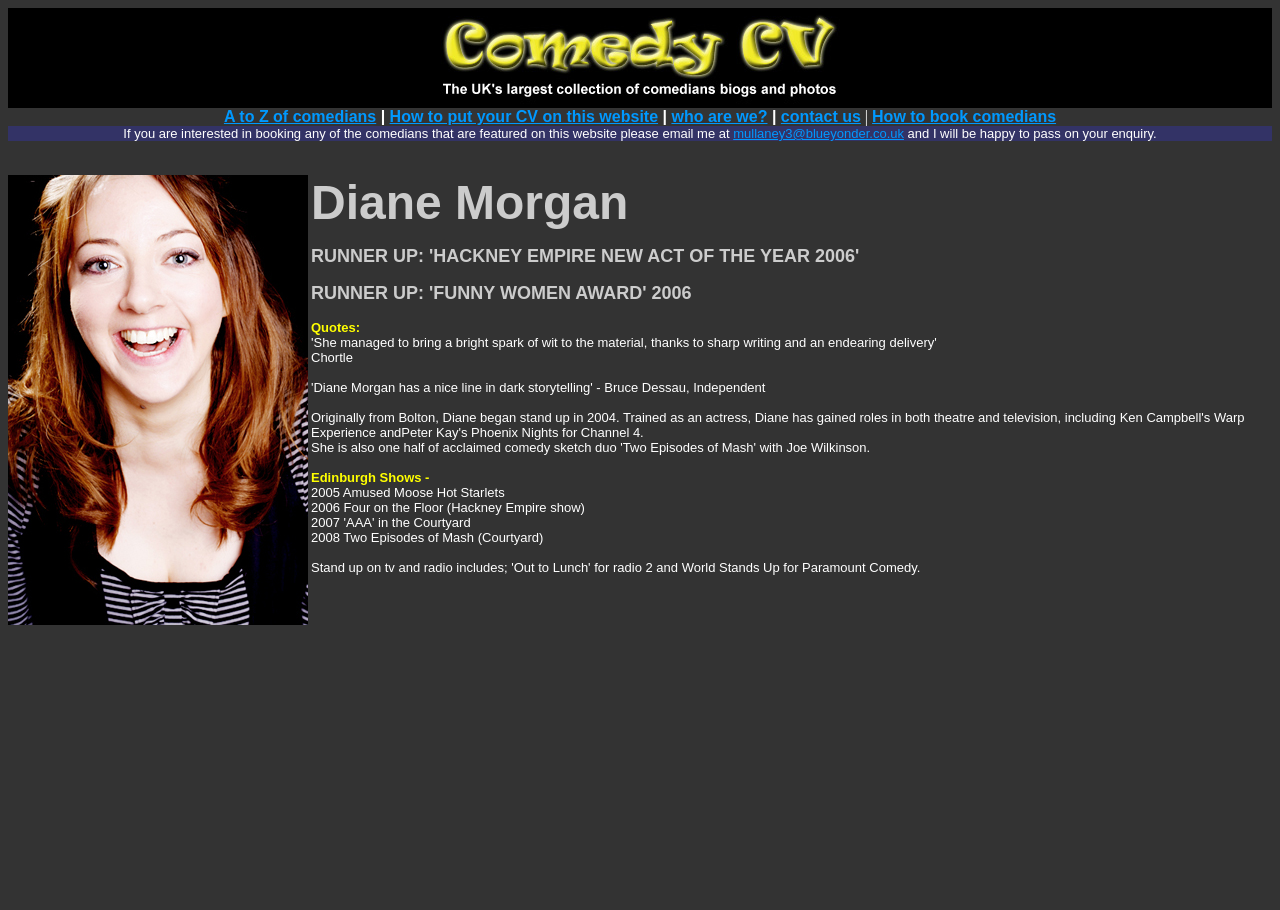What is the purpose of this website?
Using the information presented in the image, please offer a detailed response to the question.

Based on the meta description and the content of the webpage, it appears that this website is a collection of biographies and photographs of comedians. The website provides information about comedians, including their backgrounds, achievements, and contact information.